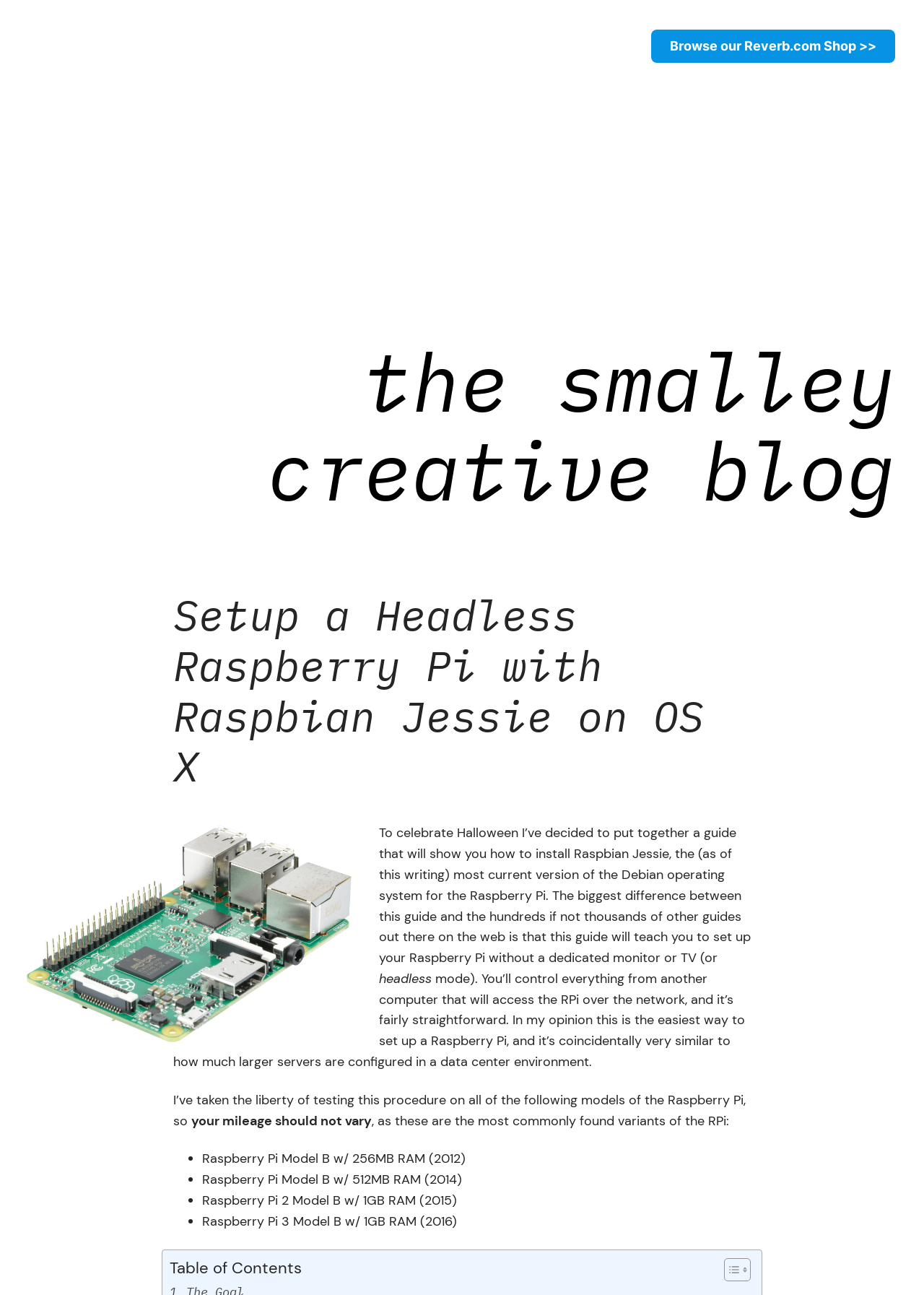Offer a meticulous caption that includes all visible features of the webpage.

The webpage is a blog post titled "Setup a Headless Raspberry Pi with Raspbian Jessie on OS X - The Smalley Creative Blog". At the top right corner, there is a link to "Browse our Reverb.com Shop >>". Below it, there is an advertisement iframe. 

The main content of the webpage starts with a heading "the smalley creative blog" followed by a link to the same title. Below it, there is a heading "Setup a Headless Raspberry Pi with Raspbian Jessie on OS X" and a figure, likely an image, to the left of it.

The main article begins with a paragraph of text explaining the purpose of the guide, which is to install Raspbian Jessie on a Raspberry Pi without a dedicated monitor or TV. The text continues to explain the benefits of this approach and how it is similar to setting up larger servers in a data center environment.

The article then lists the models of Raspberry Pi that the procedure has been tested on, including Raspberry Pi Model B with 256MB RAM, Raspberry Pi Model B with 512MB RAM, Raspberry Pi 2 Model B with 1GB RAM, and Raspberry Pi 3 Model B with 1GB RAM.

At the bottom of the page, there is a table of contents with a toggle button to the right. The table of contents is likely collapsible, and the toggle button is represented by two small images.